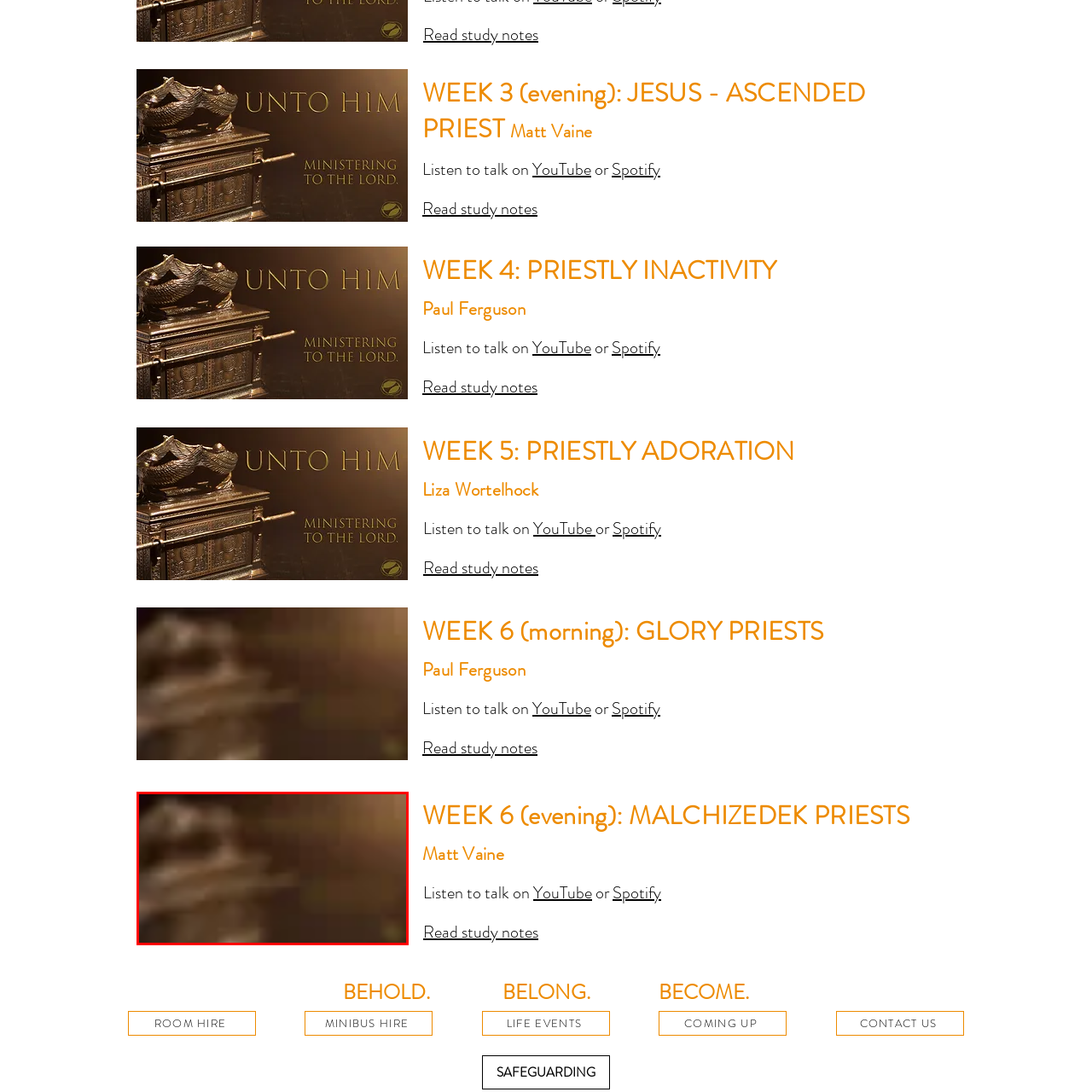What is the theme of the image?  
Pay attention to the image within the red frame and give a detailed answer based on your observations from the image.

The image conveys a moment of reflection or worship, resonating with themes of spiritual ascent and reverence, encouraging viewers to explore themes of identity and purpose within their faith journey.